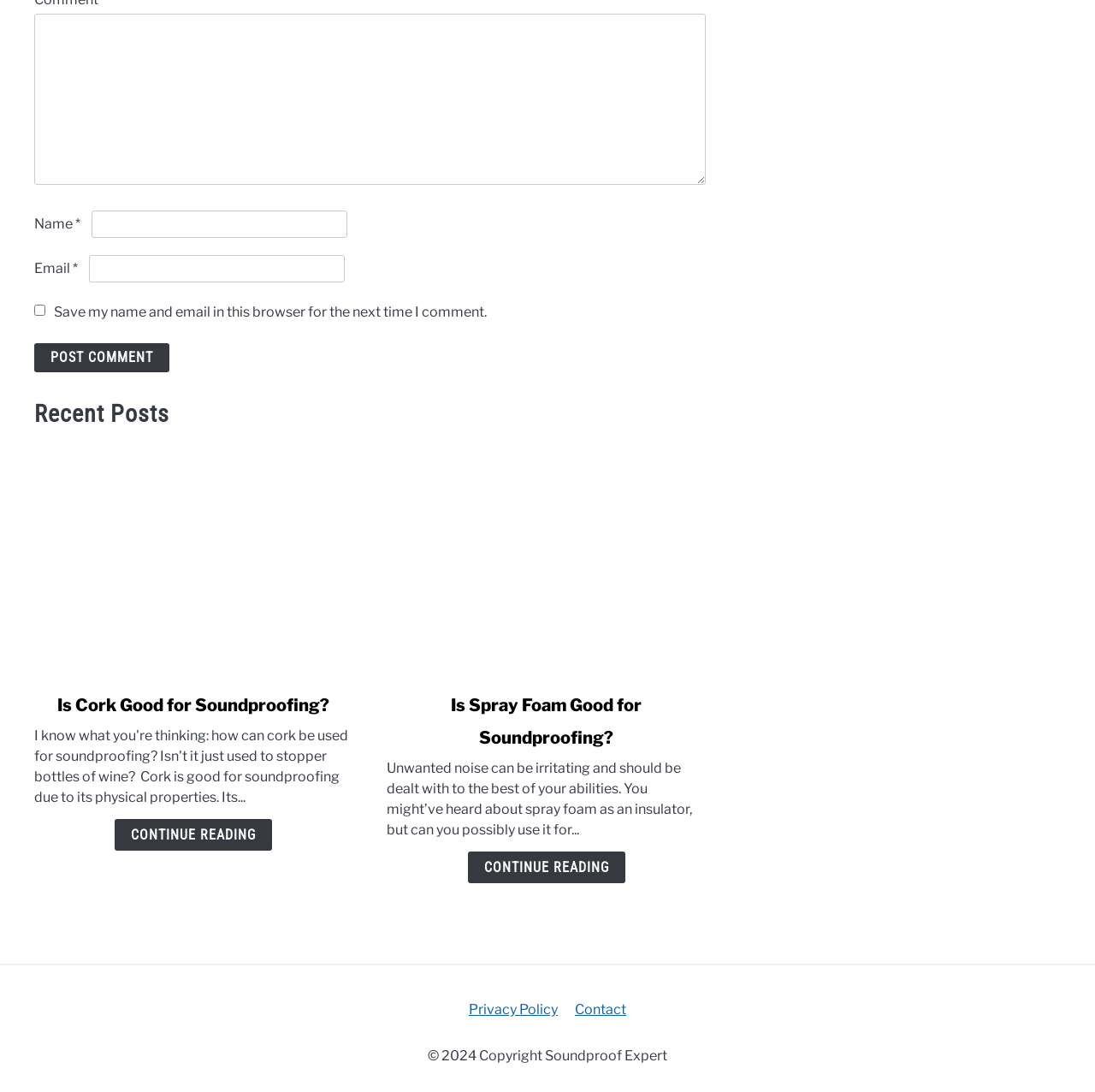Determine the bounding box coordinates of the clickable element necessary to fulfill the instruction: "Click the Post Comment button". Provide the coordinates as four float numbers within the 0 to 1 range, i.e., [left, top, right, bottom].

[0.031, 0.314, 0.155, 0.341]